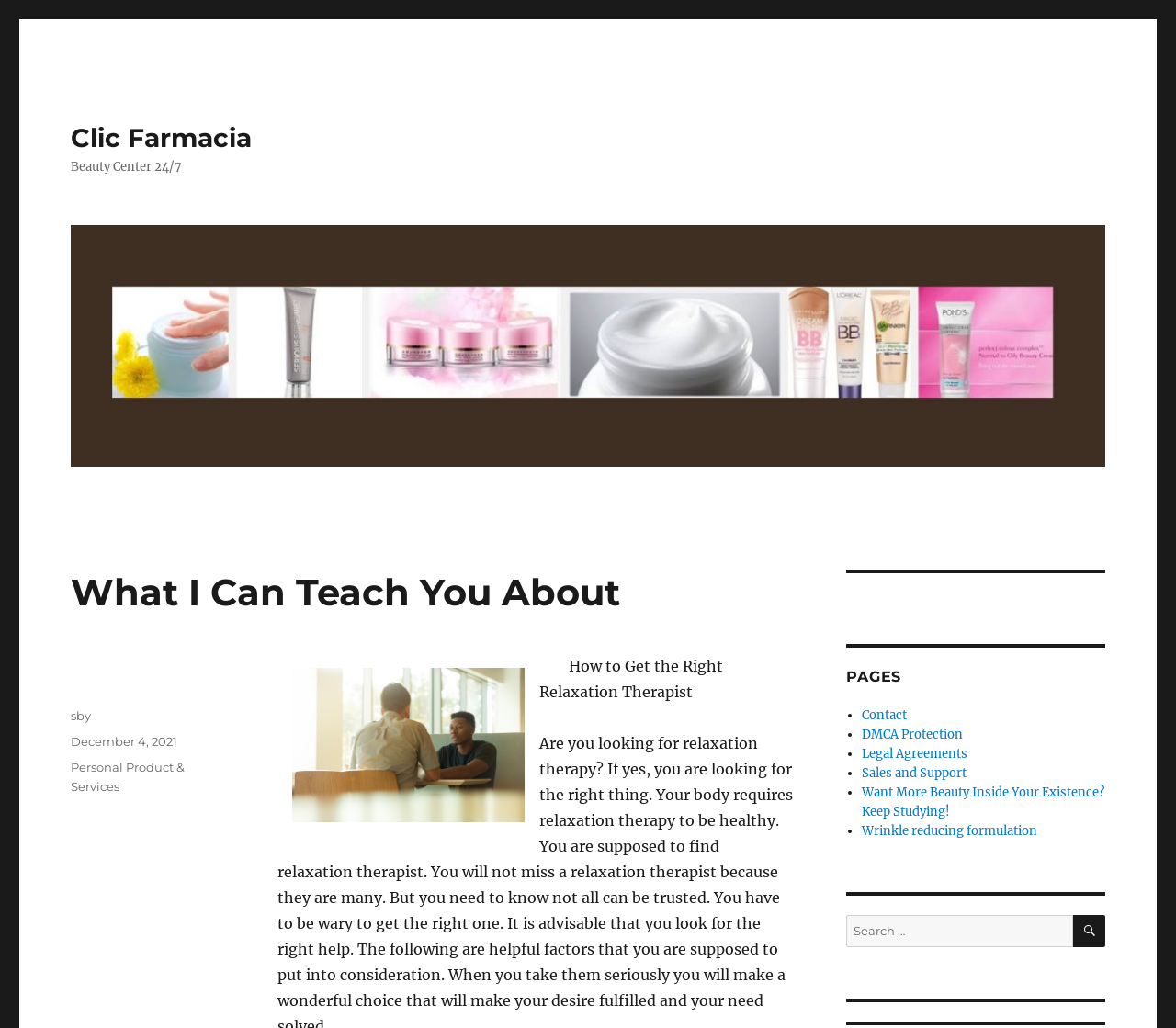Find the bounding box coordinates for the HTML element described as: "Zoho Corporation Pvt. Ltd.". The coordinates should consist of four float values between 0 and 1, i.e., [left, top, right, bottom].

None